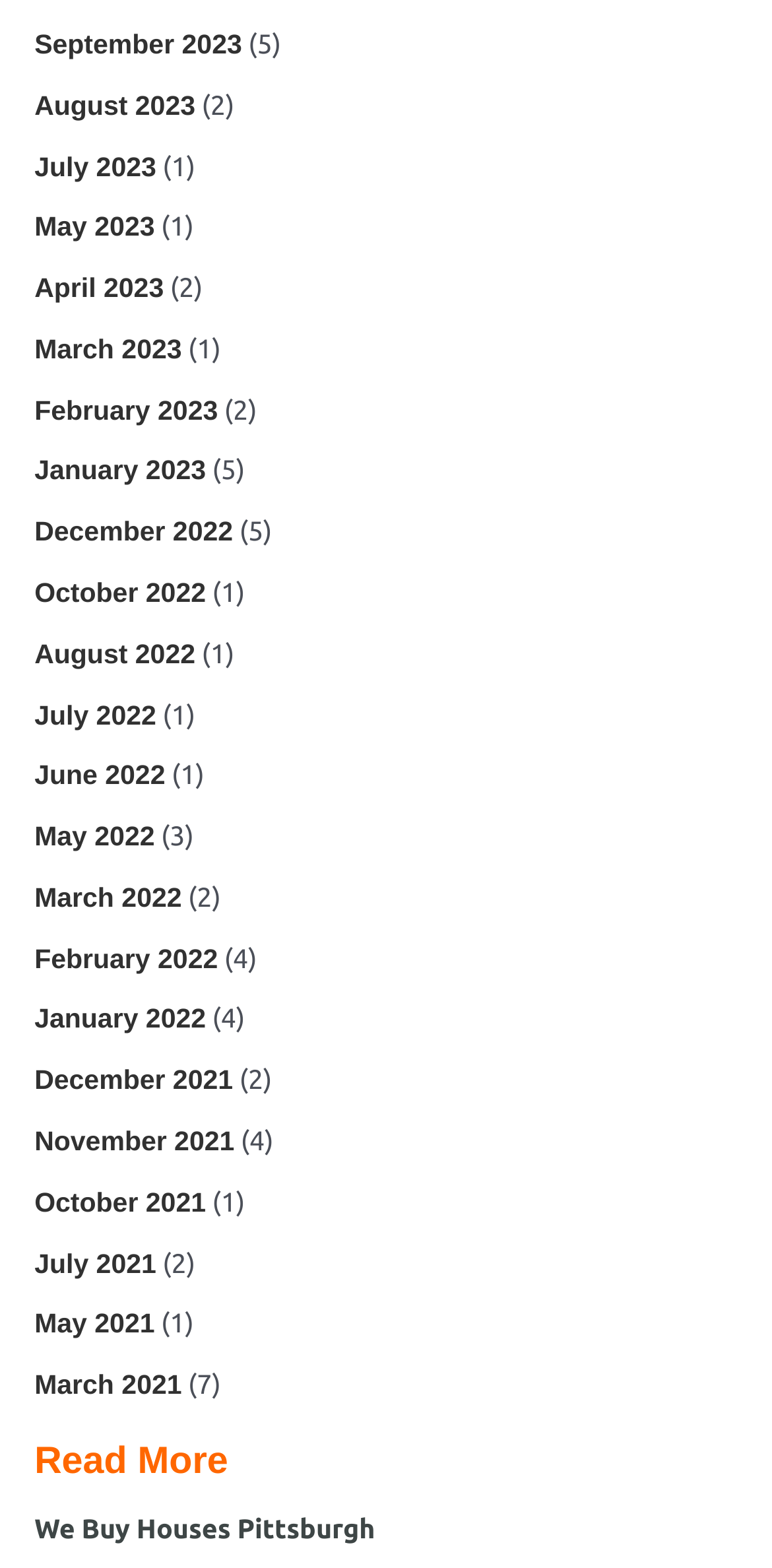Please specify the bounding box coordinates of the region to click in order to perform the following instruction: "Select August 2023".

[0.045, 0.058, 0.253, 0.077]